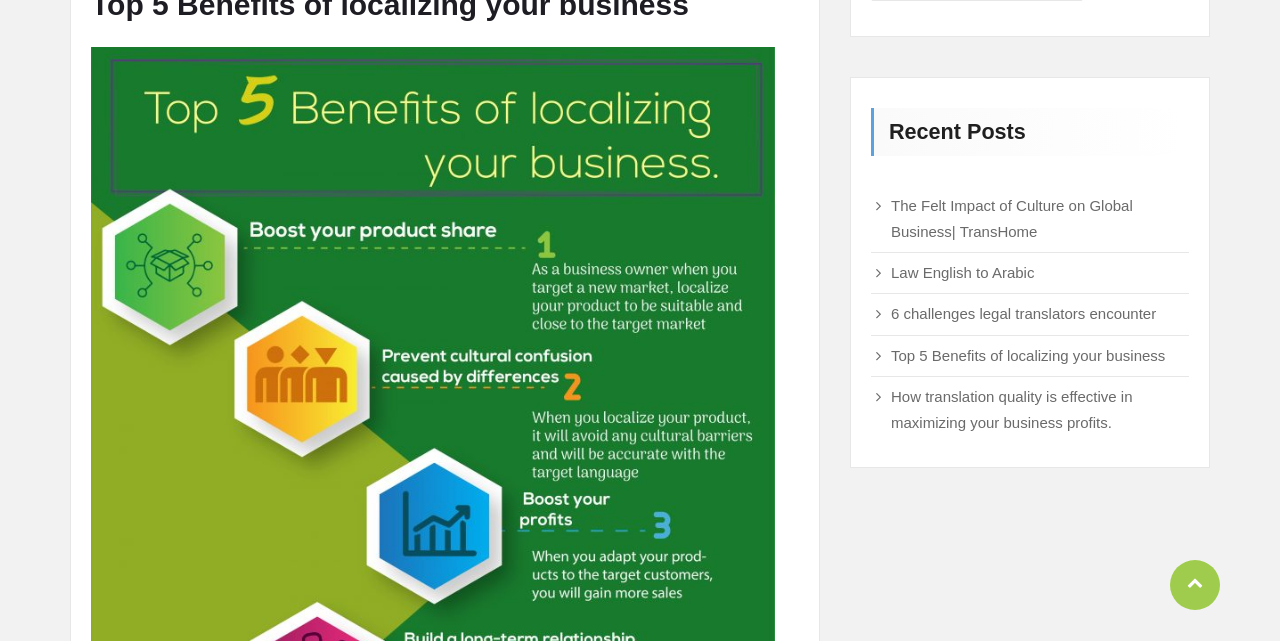Extract the bounding box coordinates for the UI element described by the text: "Law English to Arabic". The coordinates should be in the form of [left, top, right, bottom] with values between 0 and 1.

[0.696, 0.412, 0.808, 0.439]